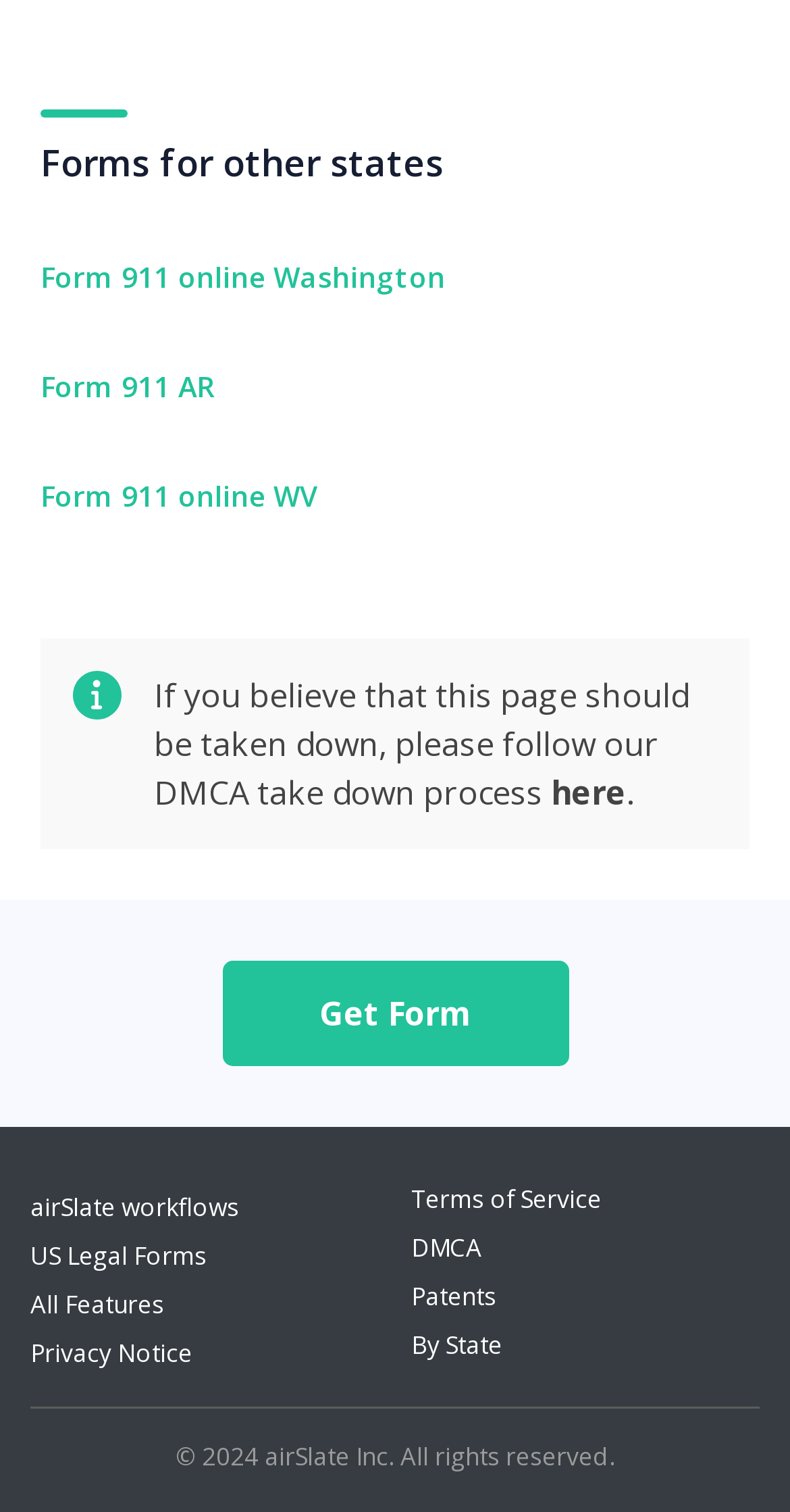Using the format (top-left x, top-left y, bottom-right x, bottom-right y), and given the element description, identify the bounding box coordinates within the screenshot: Get Form

[0.281, 0.635, 0.719, 0.705]